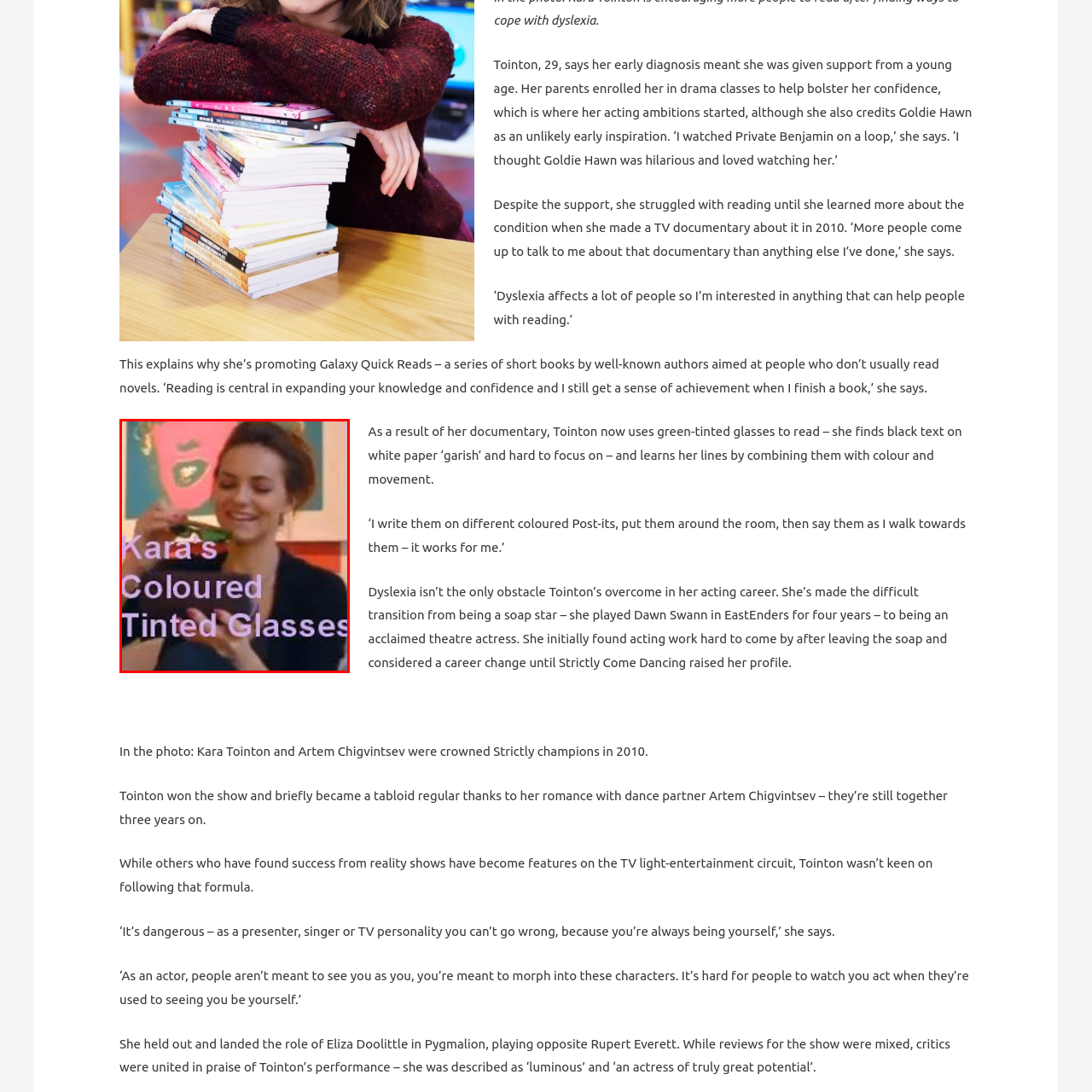Why does Kara Tointon use colored glasses?
Examine the image highlighted by the red bounding box and answer briefly with one word or a short phrase.

to assist with reading